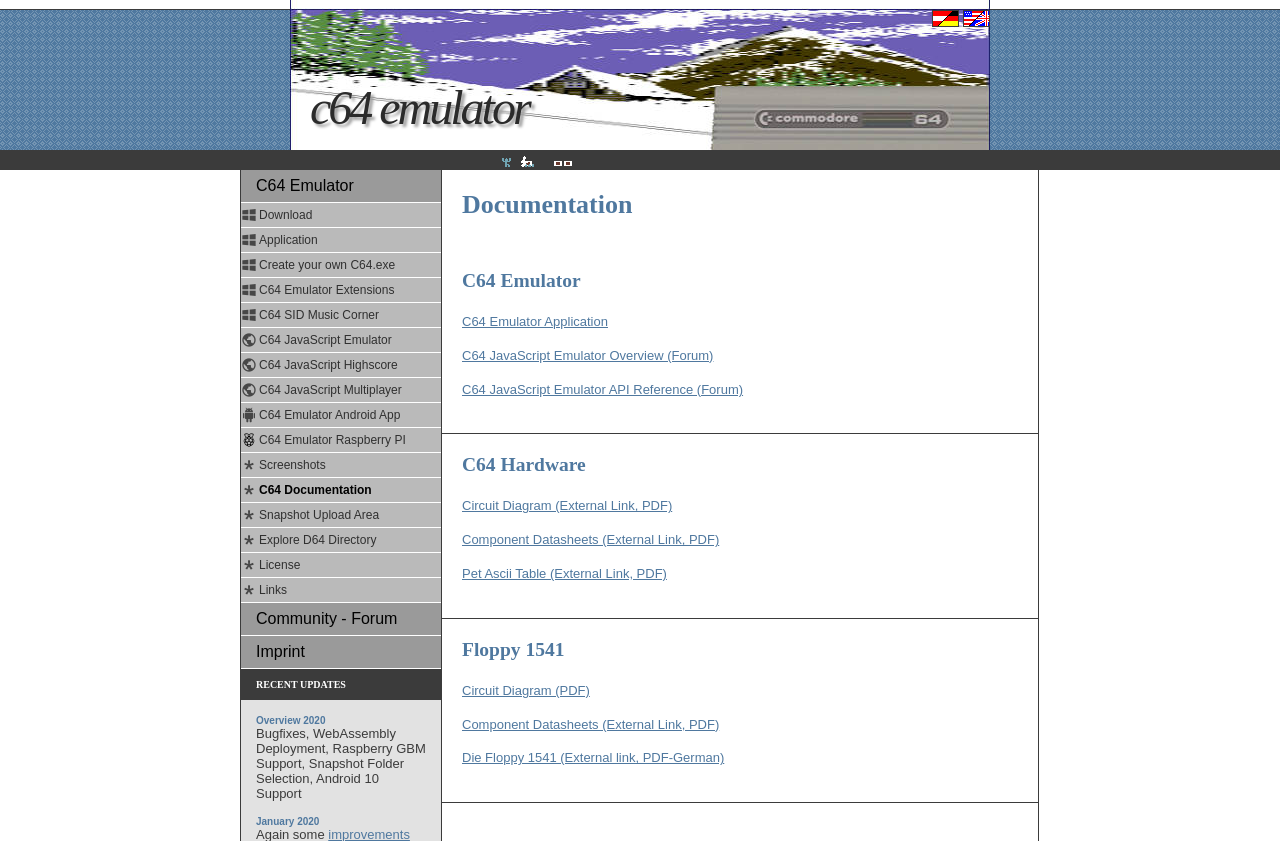Pinpoint the bounding box coordinates of the clickable area necessary to execute the following instruction: "Read C64 Emulator Application documentation". The coordinates should be given as four float numbers between 0 and 1, namely [left, top, right, bottom].

[0.361, 0.373, 0.475, 0.391]